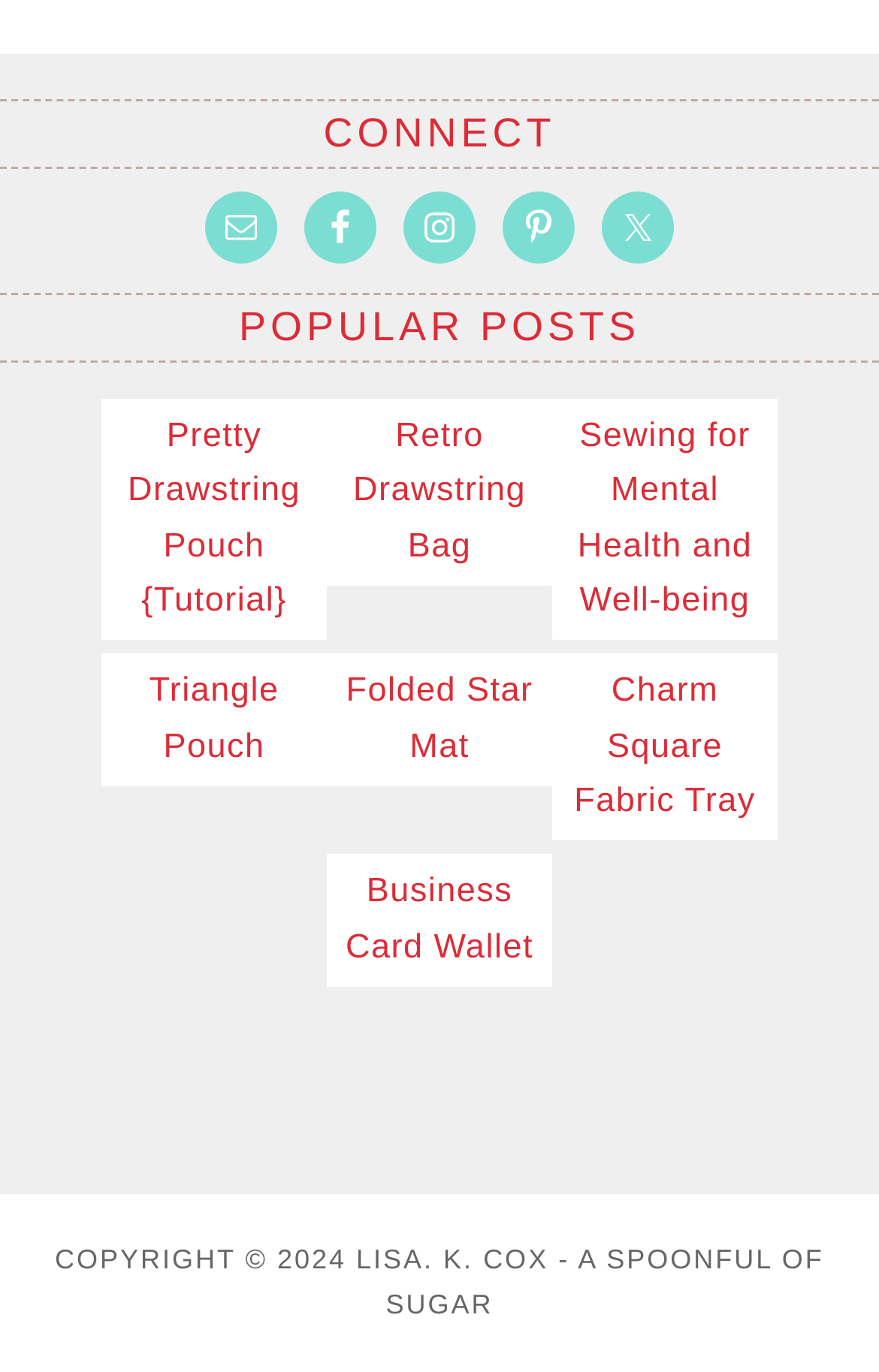Pinpoint the bounding box coordinates of the clickable area necessary to execute the following instruction: "Click on Beauty". The coordinates should be given as four float numbers between 0 and 1, namely [left, top, right, bottom].

None